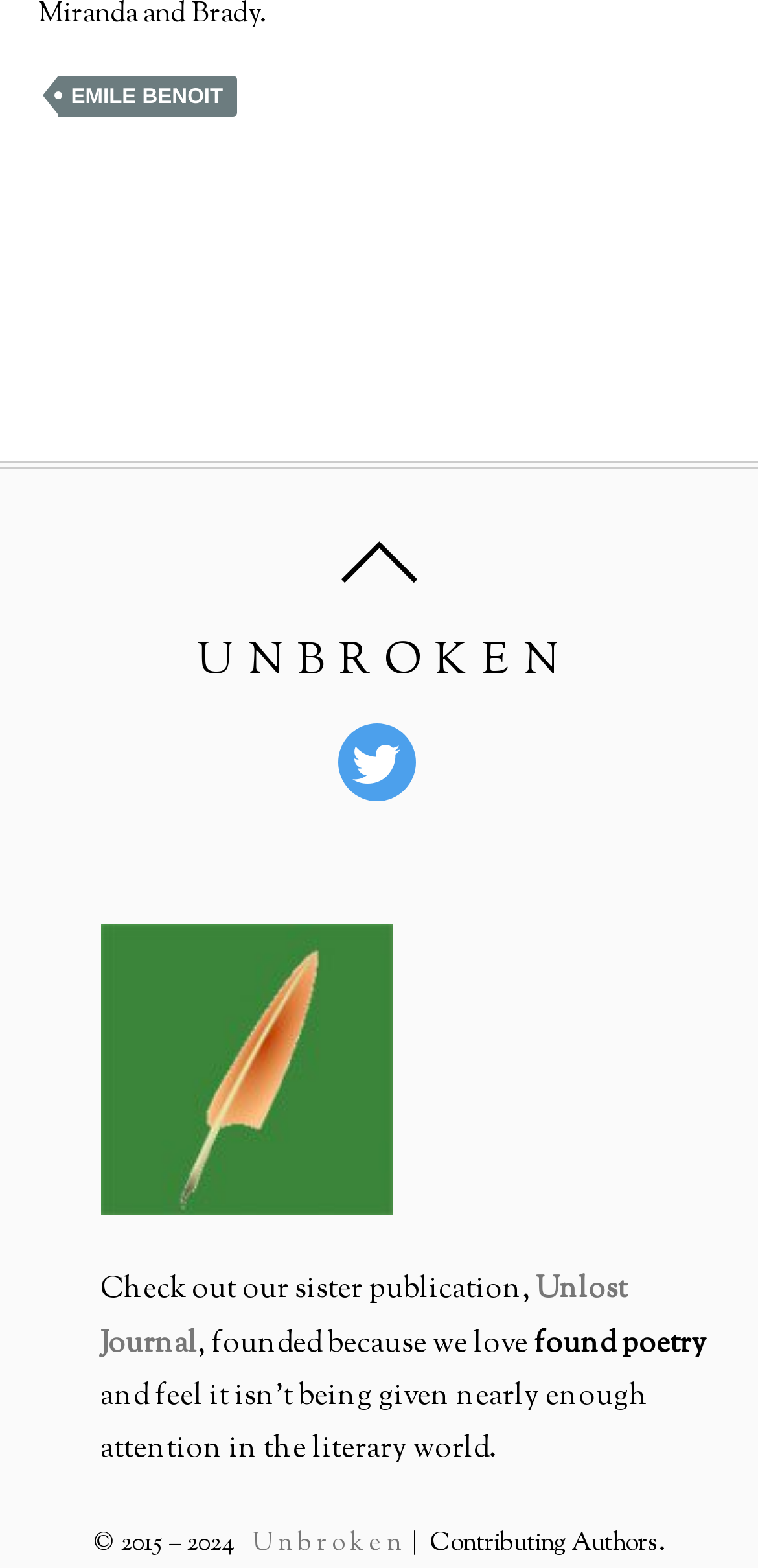Give the bounding box coordinates for the element described as: "alt="Unlost Journal icon"".

[0.132, 0.775, 0.517, 0.803]